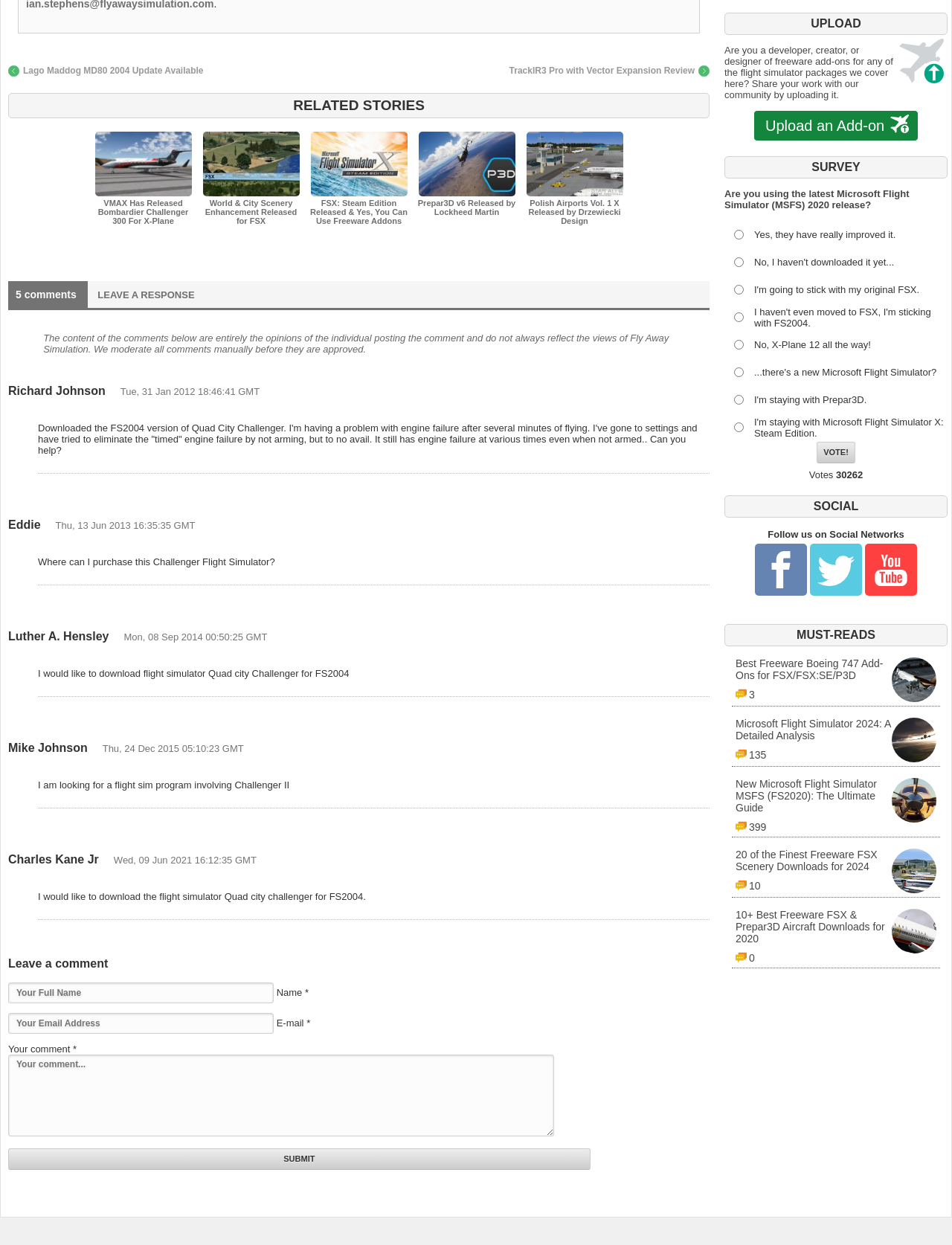What can be done in the 'LEAVE A RESPONSE' section?
Based on the screenshot, give a detailed explanation to answer the question.

The 'LEAVE A RESPONSE' section allows users to leave a comment or response to the article or discussion on the webpage, by filling out the required fields such as name, email, and comment, and submitting it.